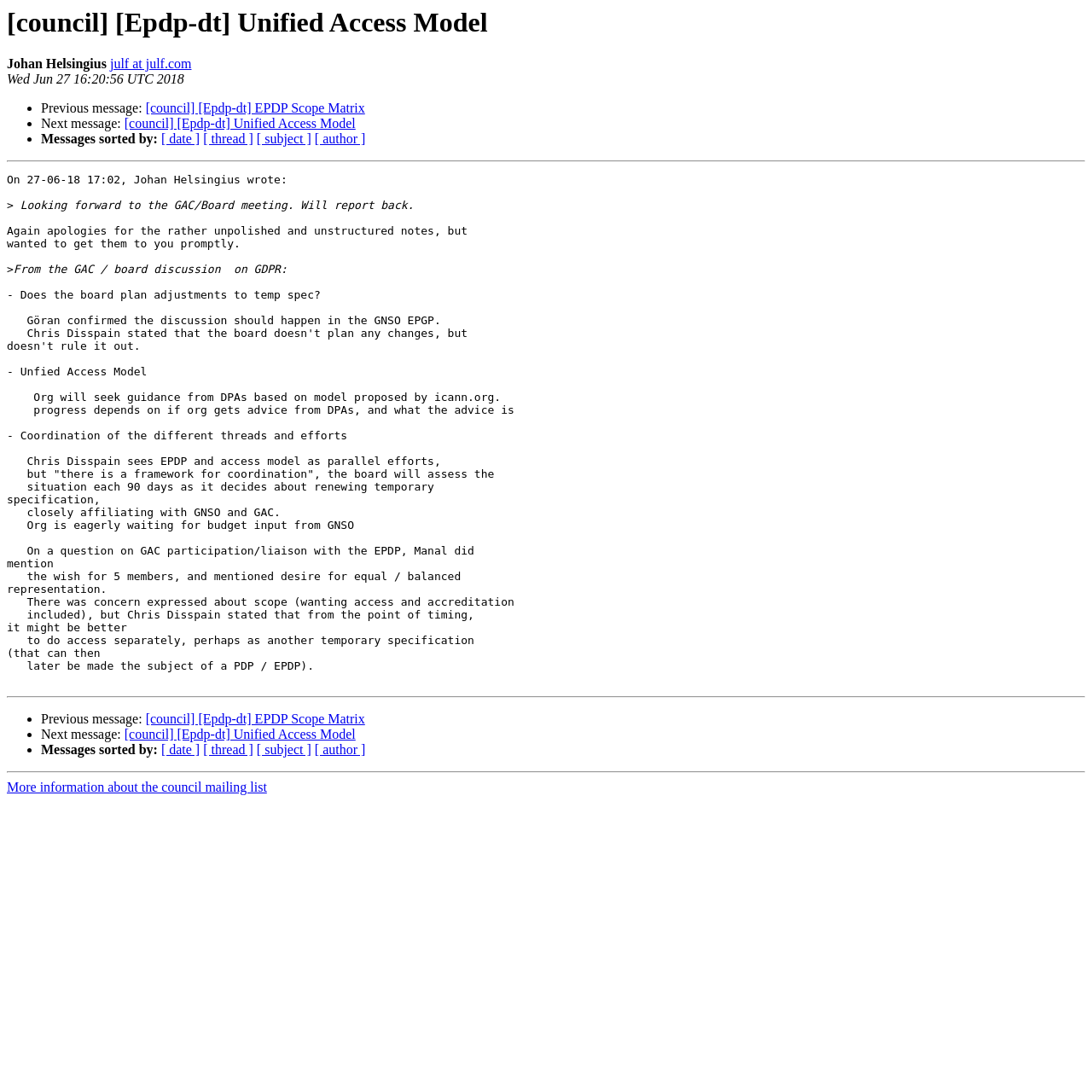Carefully observe the image and respond to the question with a detailed answer:
What is the subject of the previous message?

The subject of the previous message is EPDP Scope Matrix, which is indicated by the link element '[council] [Epdp-dt] EPDP Scope Matrix' in the navigation section of the webpage.